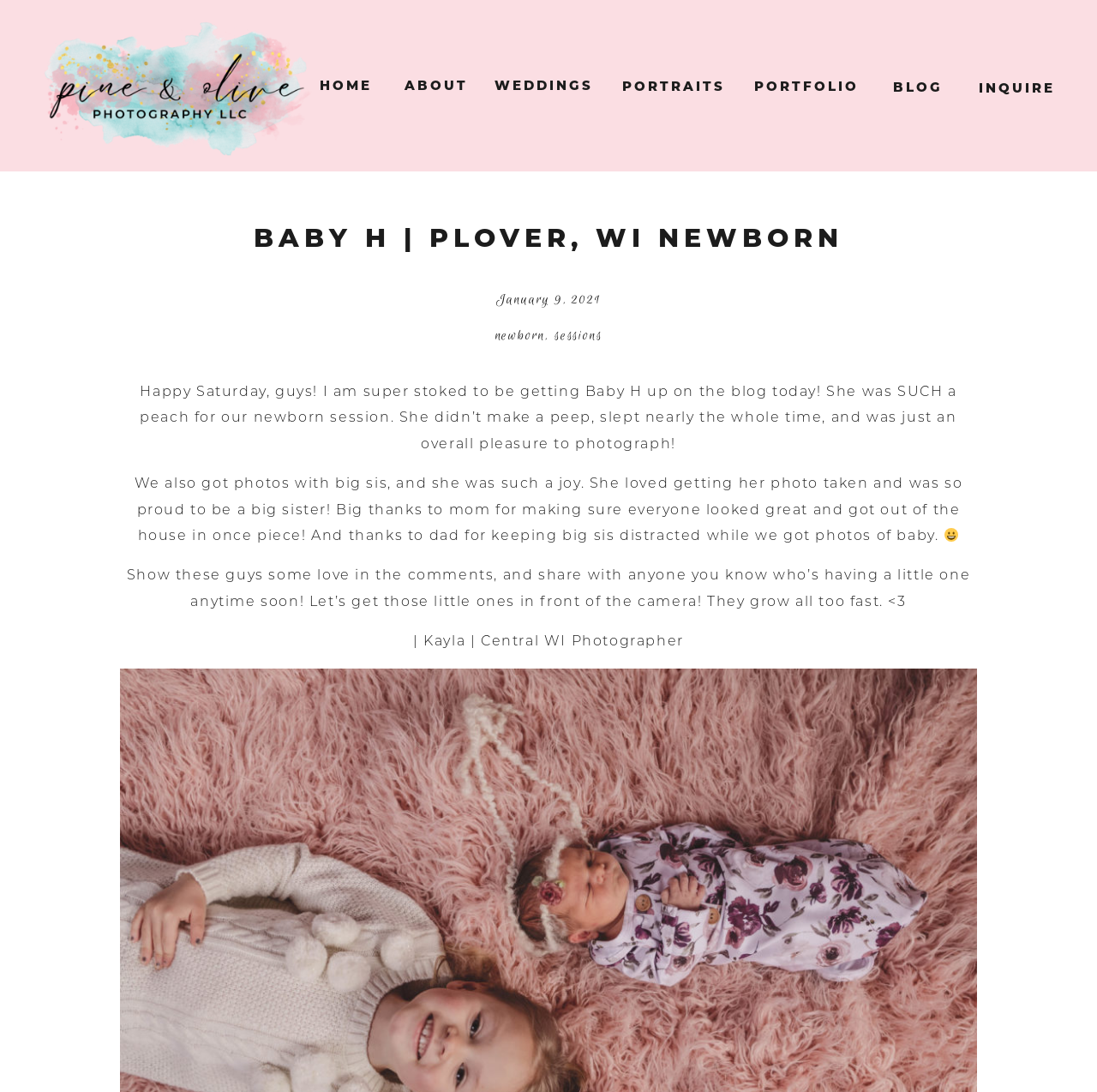Please locate the bounding box coordinates of the element that should be clicked to complete the given instruction: "Explore the PORTFOLIO".

[0.688, 0.071, 0.783, 0.086]